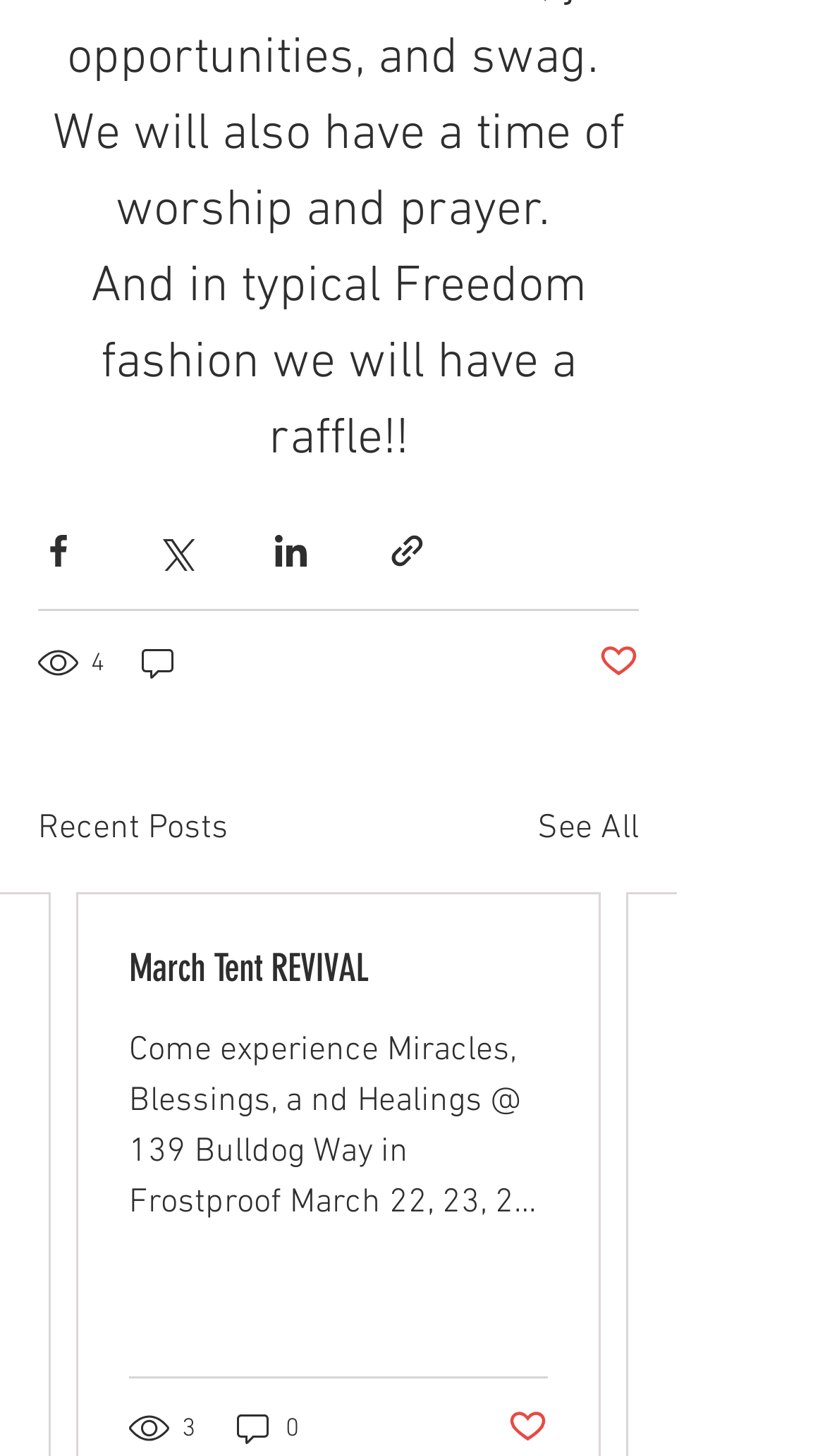What is the topic of the recent post?
Provide an in-depth answer to the question, covering all aspects.

I looked at the recent posts section and found the title of the post, which is 'March Tent REVIVAL', indicating that the topic is related to a tent revival event in March.